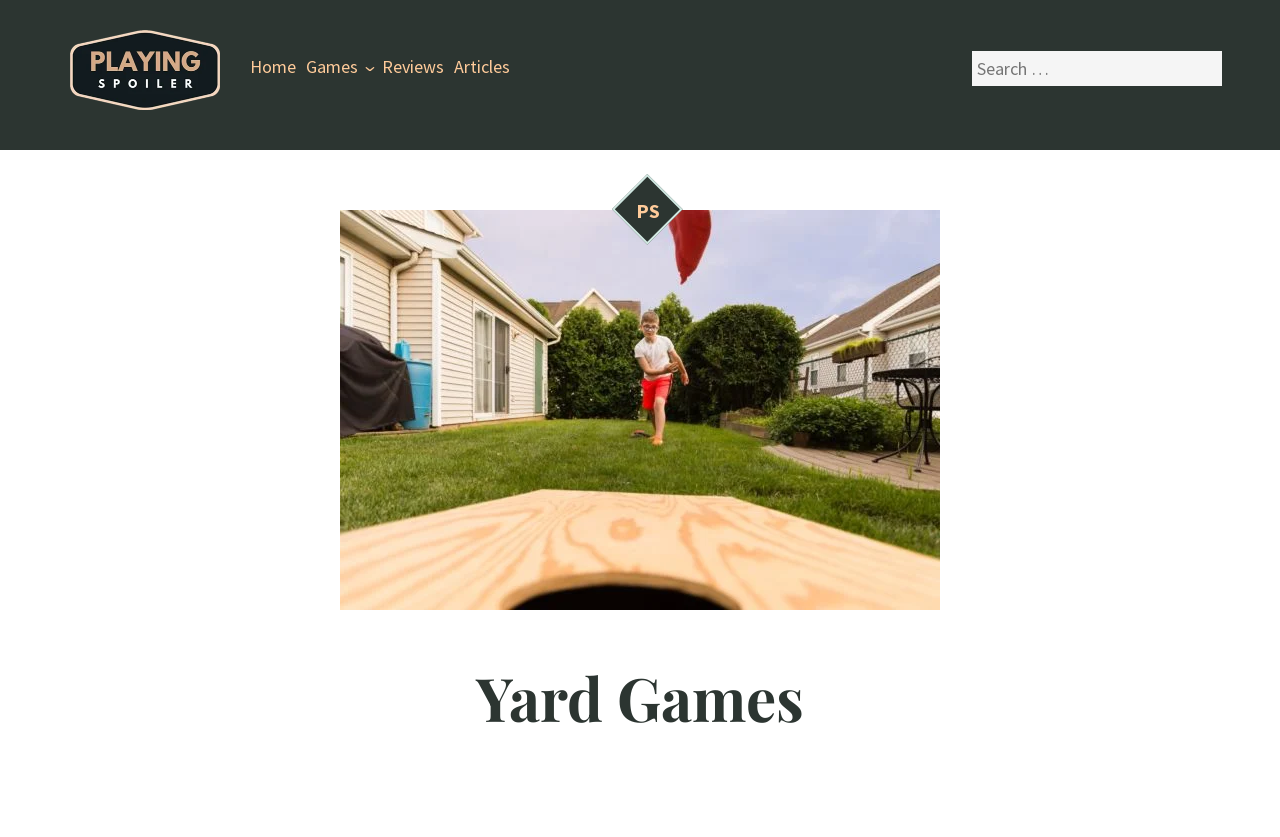Bounding box coordinates are given in the format (top-left x, top-left y, bottom-right x, bottom-right y). All values should be floating point numbers between 0 and 1. Provide the bounding box coordinate for the UI element described as: Ping Pong/Table Tennis

[0.251, 0.32, 0.384, 0.377]